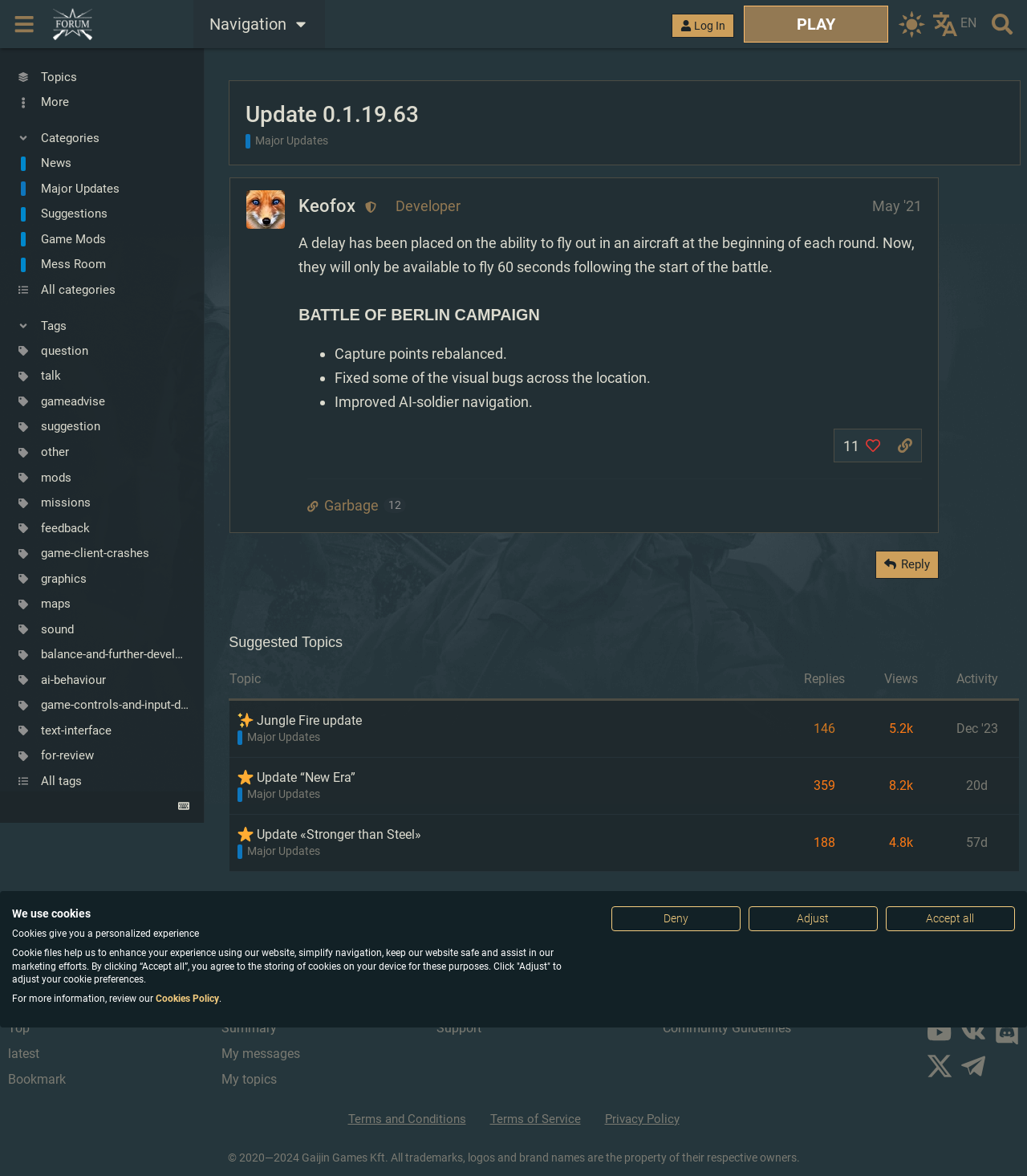What is the purpose of the 'Search' button?
Look at the image and respond with a one-word or short-phrase answer.

To search